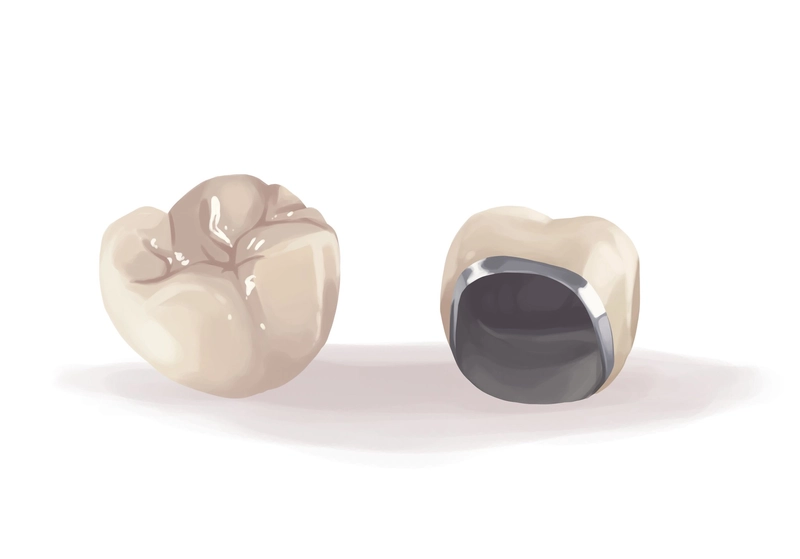Generate a detailed caption that describes the image.

The image features two dental crowns, illustrating the variety of restorative dental services available on weekends. On the left is a porcelain crown, characterized by its natural tooth-like appearance, ideal for dental aesthetics. On the right, a metal crown is displayed, showcasing its durability and application for molars where strength is paramount. This representation emphasizes the full range of dental services provided, highlighting quality care for patients seeking routine exams and other dental treatments in Antioch over the weekend.